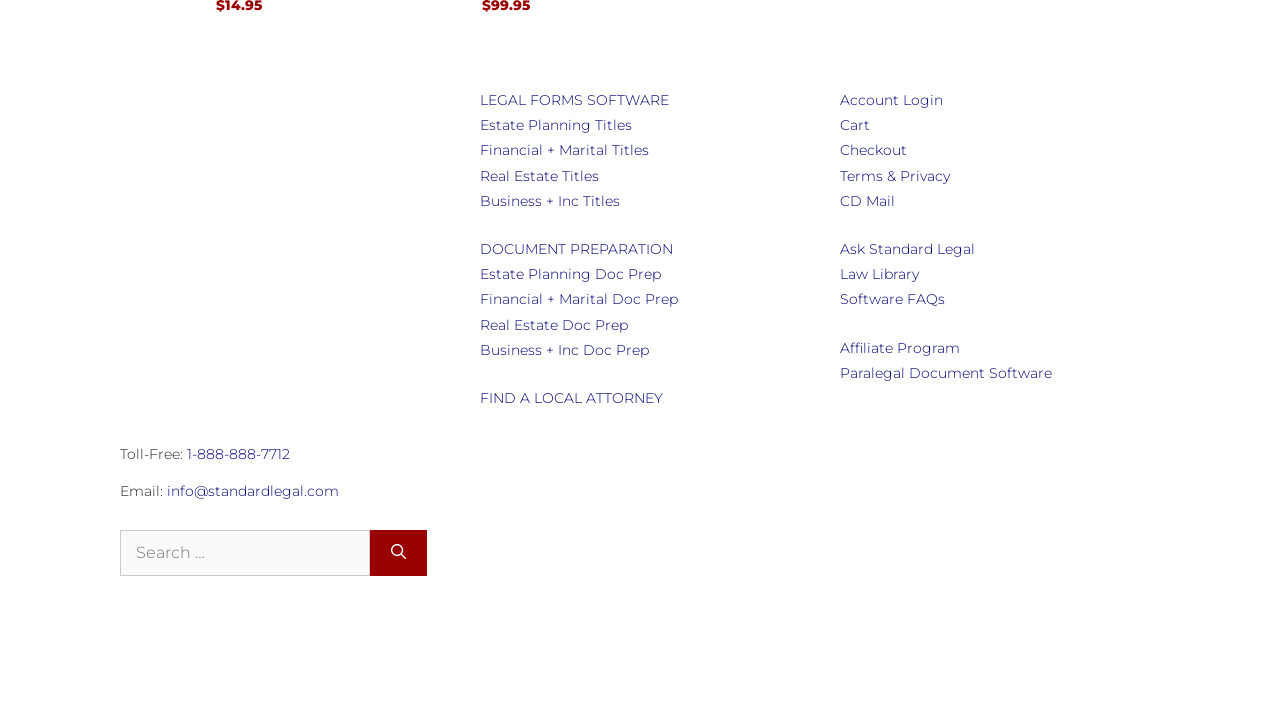Identify the bounding box coordinates of the clickable region to carry out the given instruction: "Click on Estate Planning Titles".

[0.375, 0.16, 0.494, 0.185]